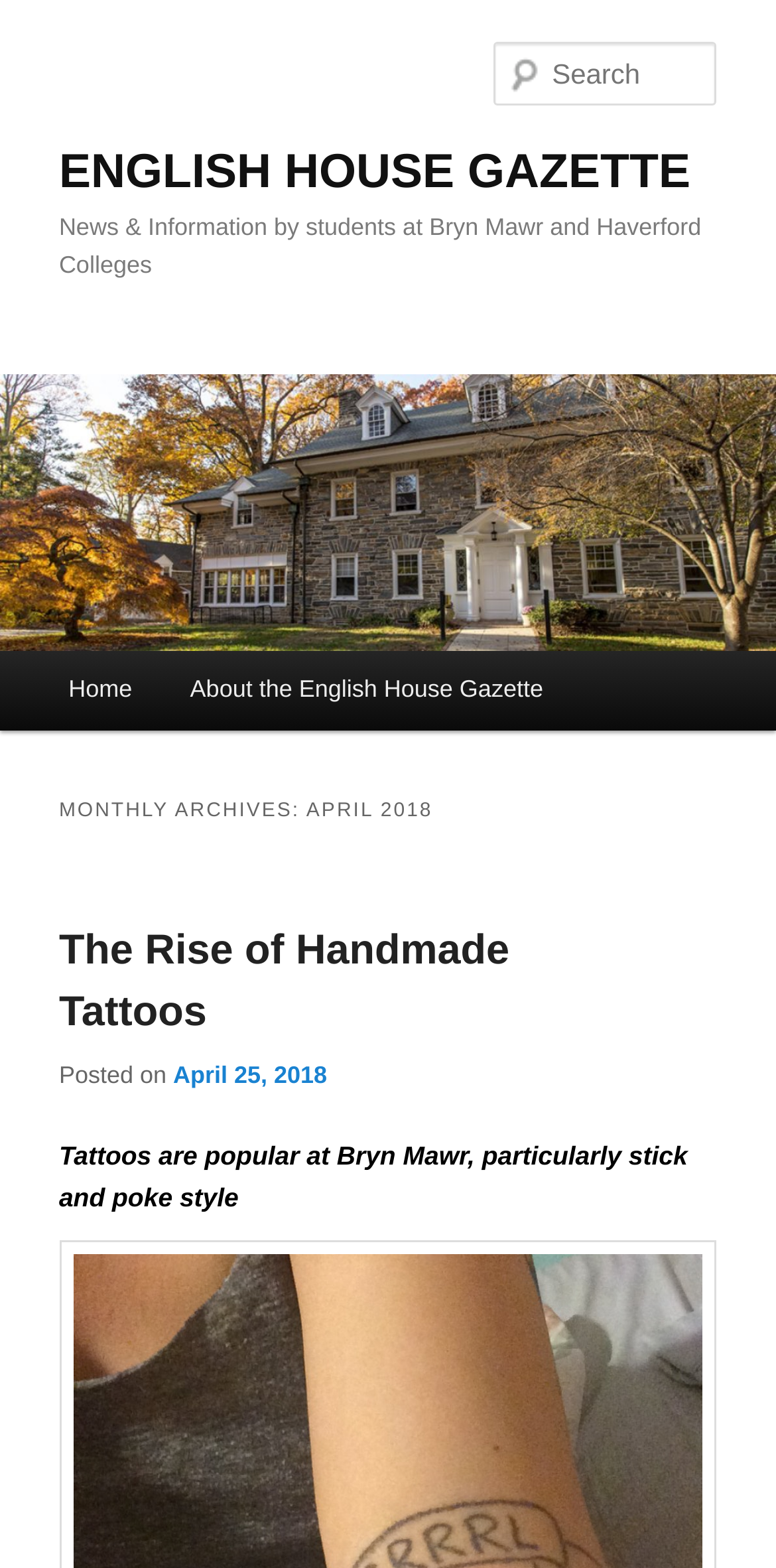Use a single word or phrase to answer the question:
What is the main topic of the article?

Handmade Tattoos